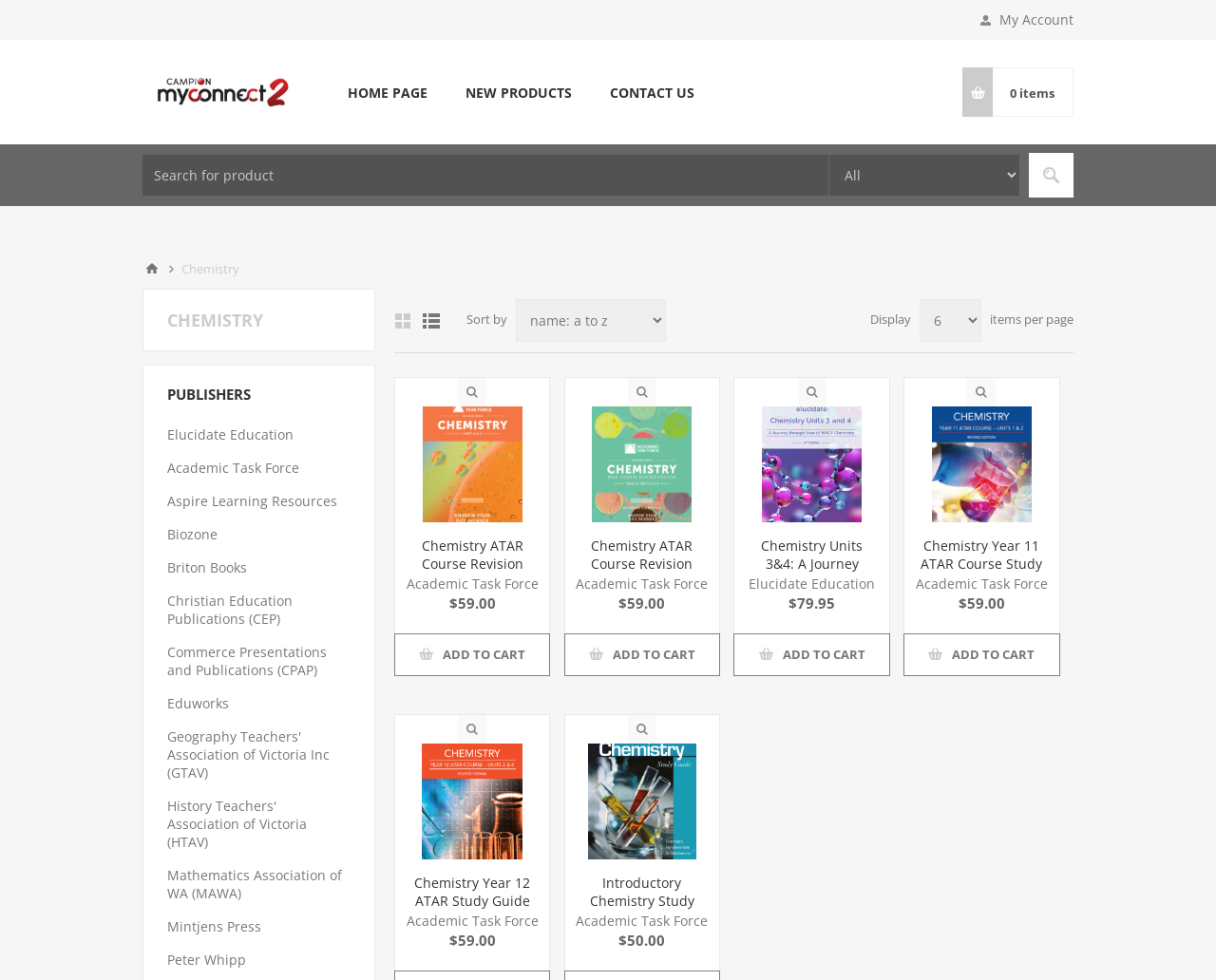How many products are displayed on this page?
Please respond to the question thoroughly and include all relevant details.

By examining the webpage, I can see that there are four products displayed, each with its own image, title, and description. These products are arranged in a grid layout, making it easy to count them.